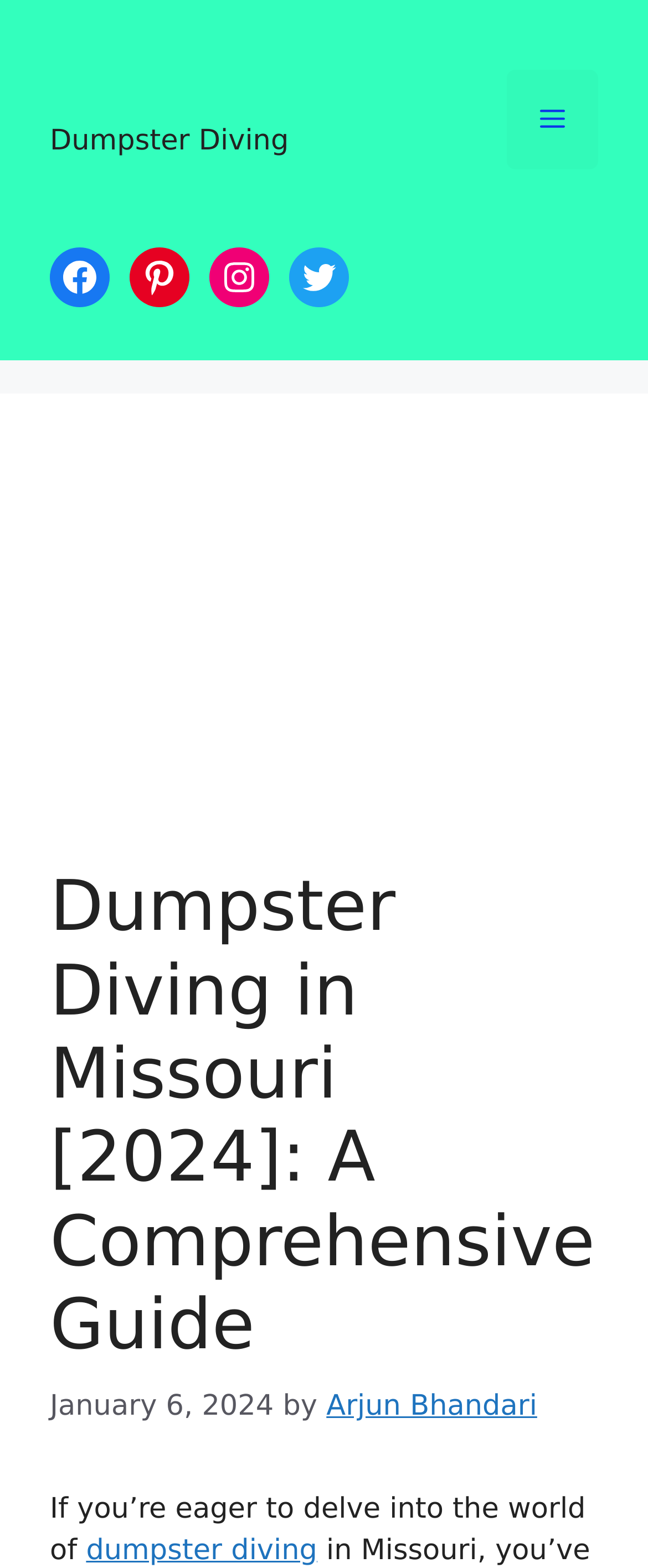What is the date of the article?
Look at the image and respond to the question as thoroughly as possible.

I found the date of the article by looking at the time element in the header section of the webpage, which displays the date as 'January 6, 2024'.